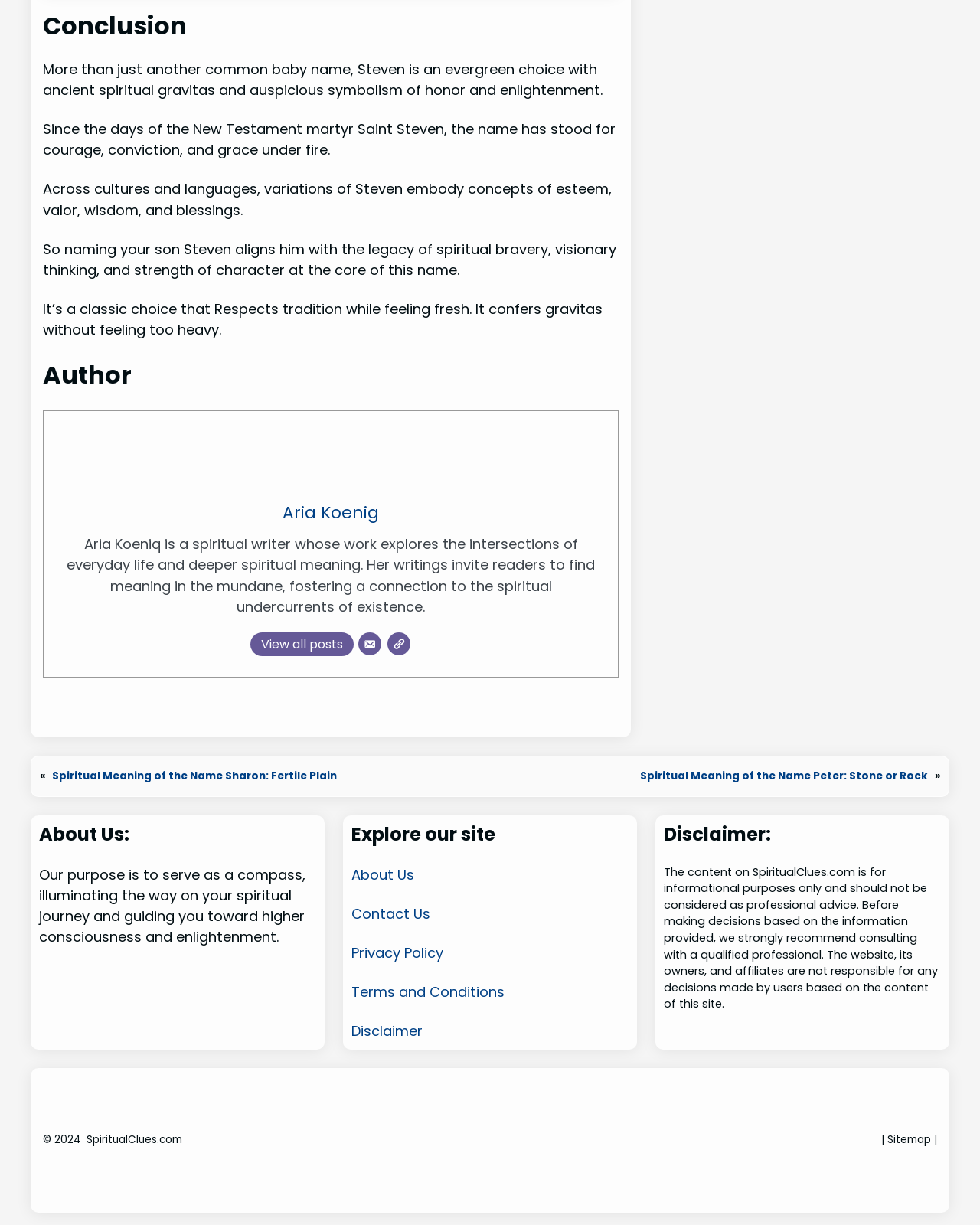Identify the bounding box coordinates necessary to click and complete the given instruction: "Explore the About Us page".

[0.358, 0.706, 0.422, 0.722]